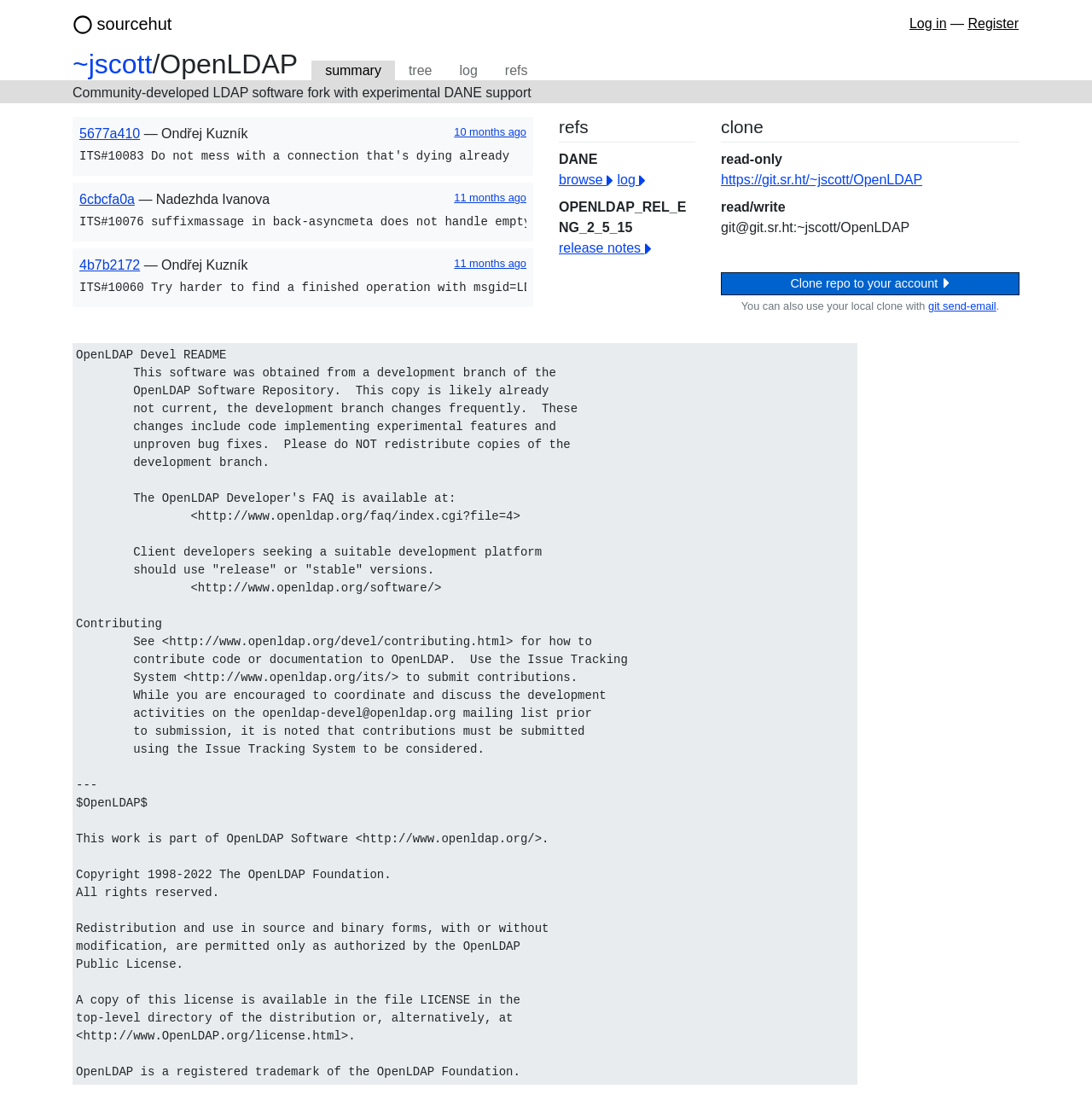Please determine the bounding box coordinates of the section I need to click to accomplish this instruction: "Register".

[0.886, 0.015, 0.933, 0.028]